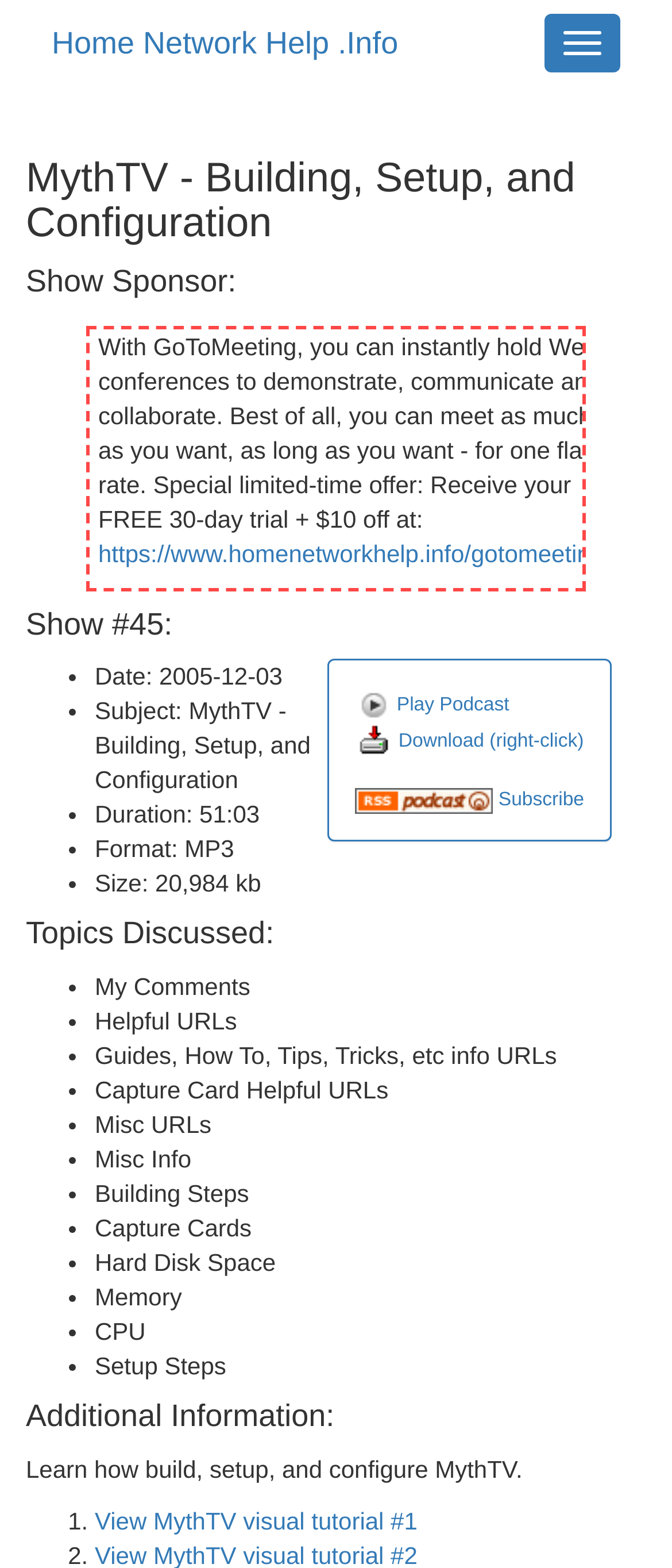Please answer the following query using a single word or phrase: 
What is the link to view the MythTV visual tutorial?

View MythTV visual tutorial #1